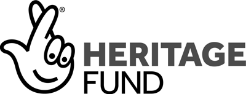Give a concise answer using one word or a phrase to the following question:
What is the organization's primary goal?

Preserving heritage